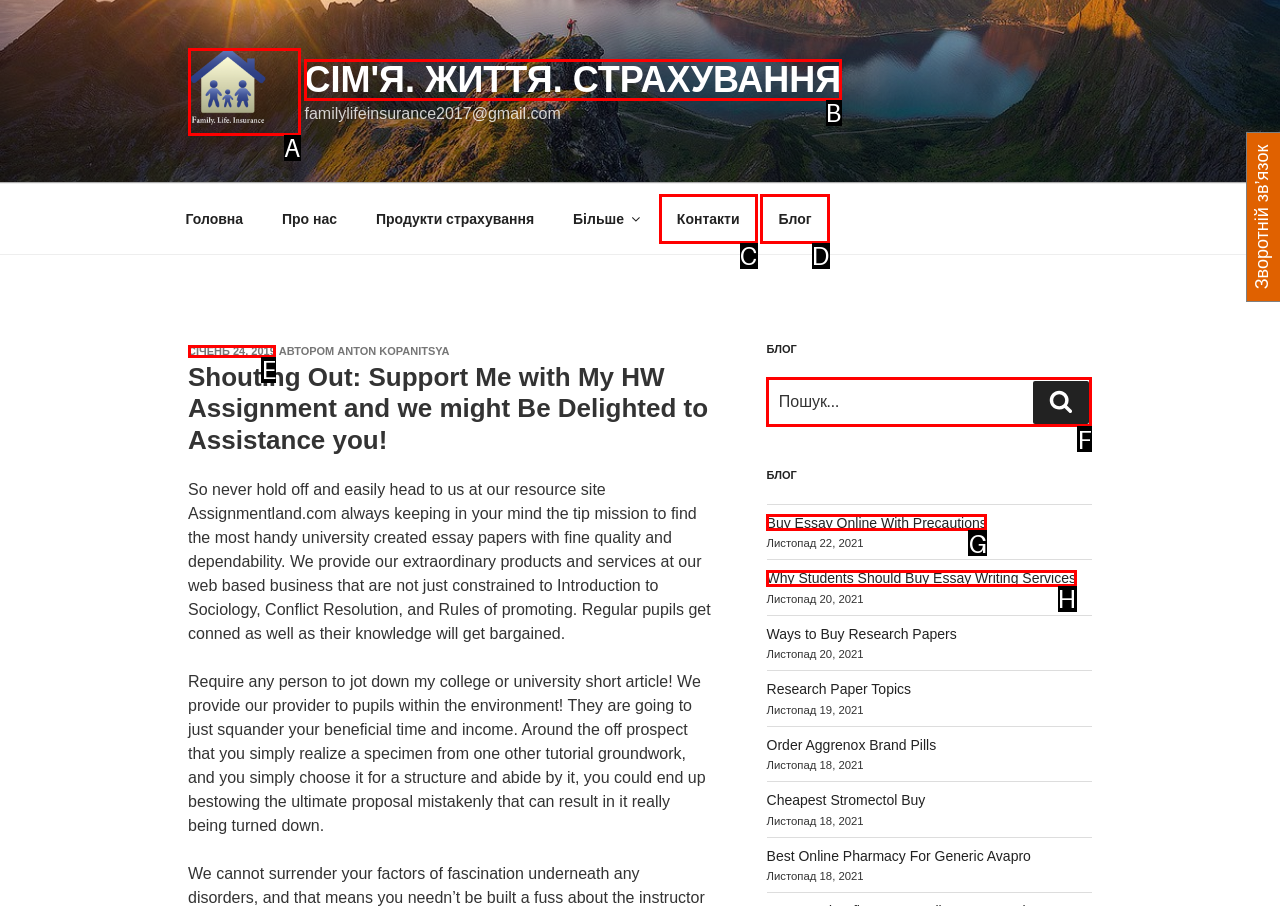Tell me the correct option to click for this task: search for a blog post
Write down the option's letter from the given choices.

F